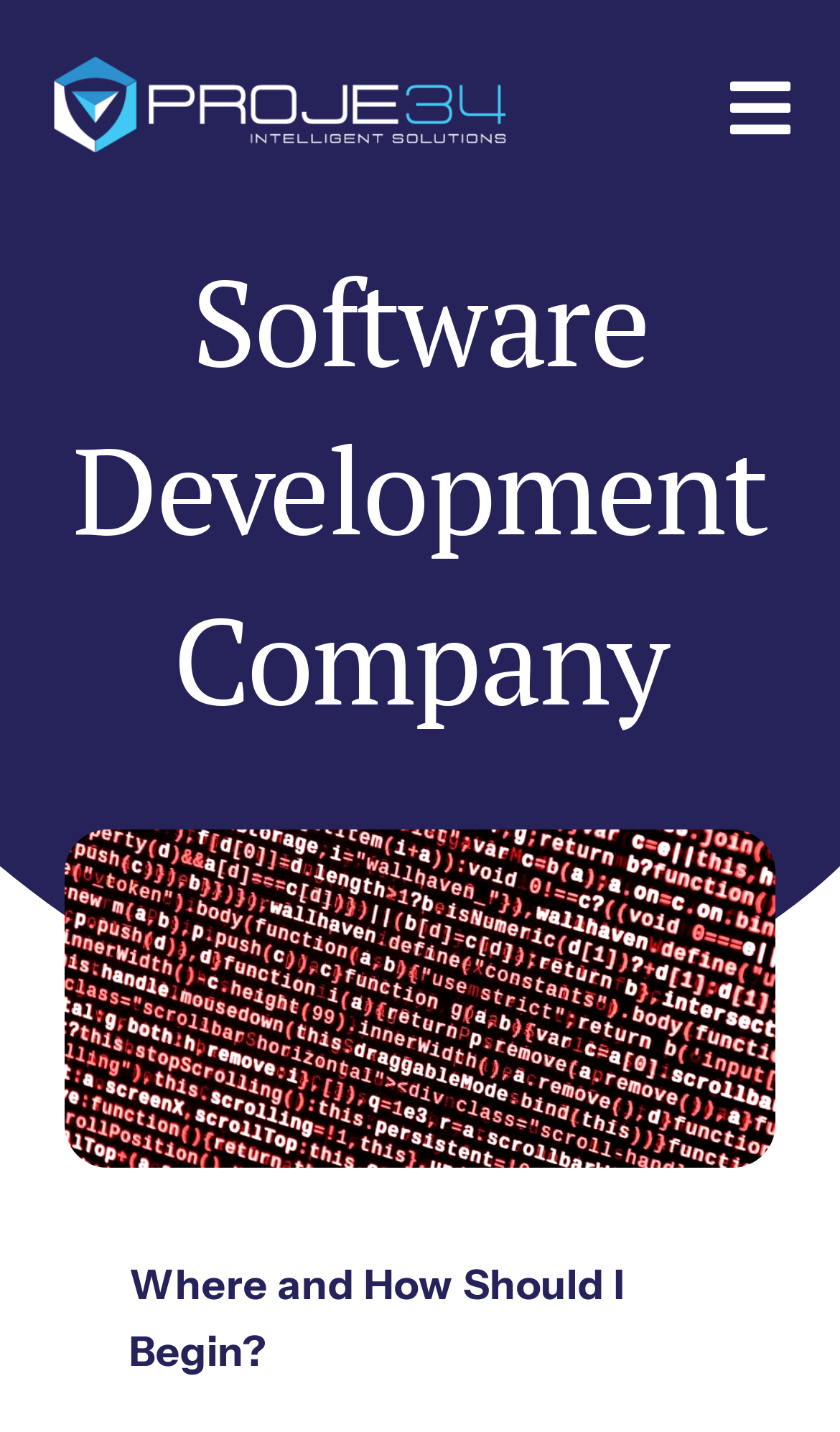Using the information in the image, give a detailed answer to the following question: Is the English submenu expanded?

I checked the button 'Open submenu of English' and found that its 'expanded' property is set to 'False', which means the submenu is not expanded.